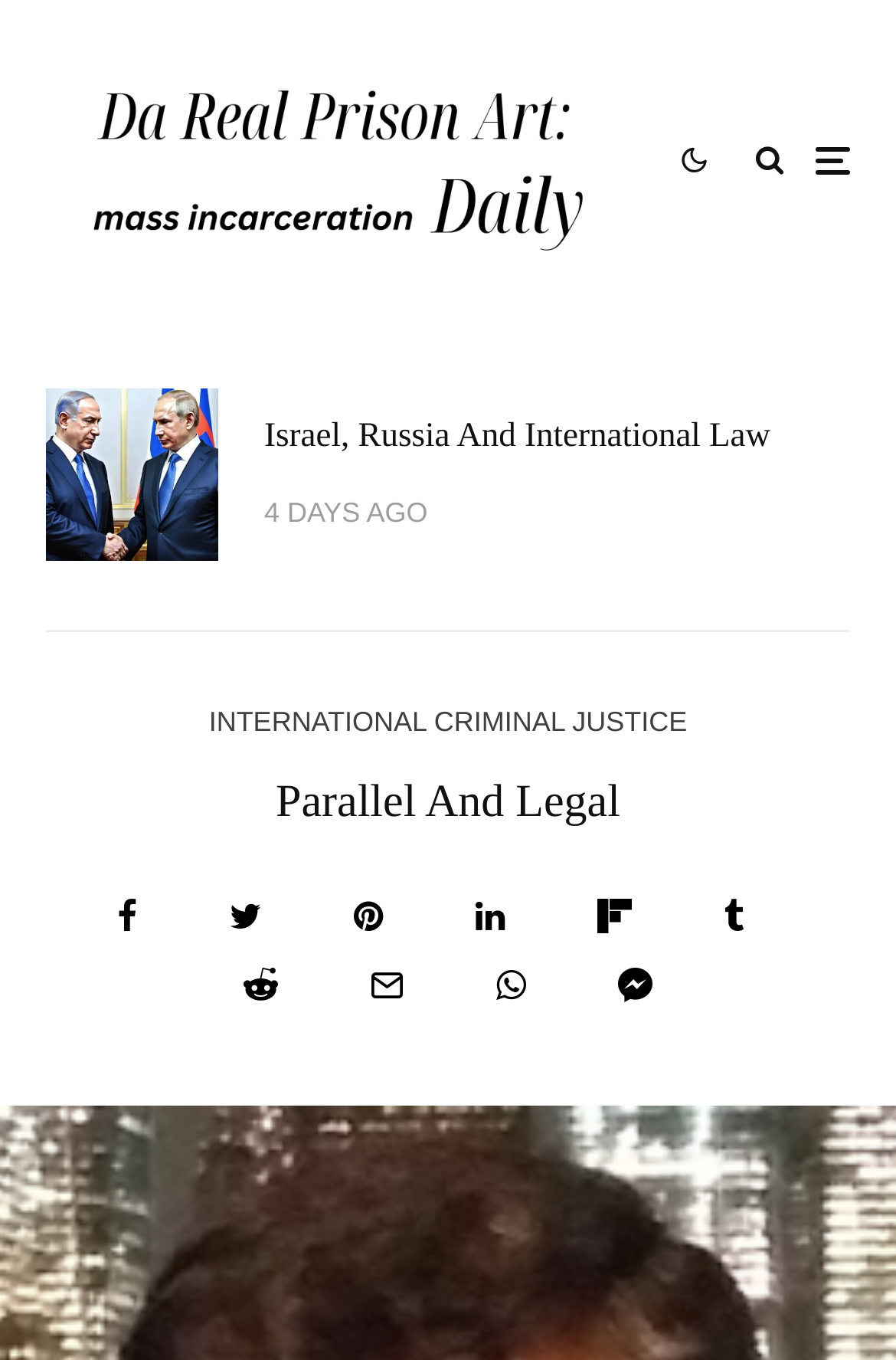Please provide the bounding box coordinates for the UI element as described: "International Criminal Justice". The coordinates must be four floats between 0 and 1, represented as [left, top, right, bottom].

[0.233, 0.516, 0.767, 0.549]